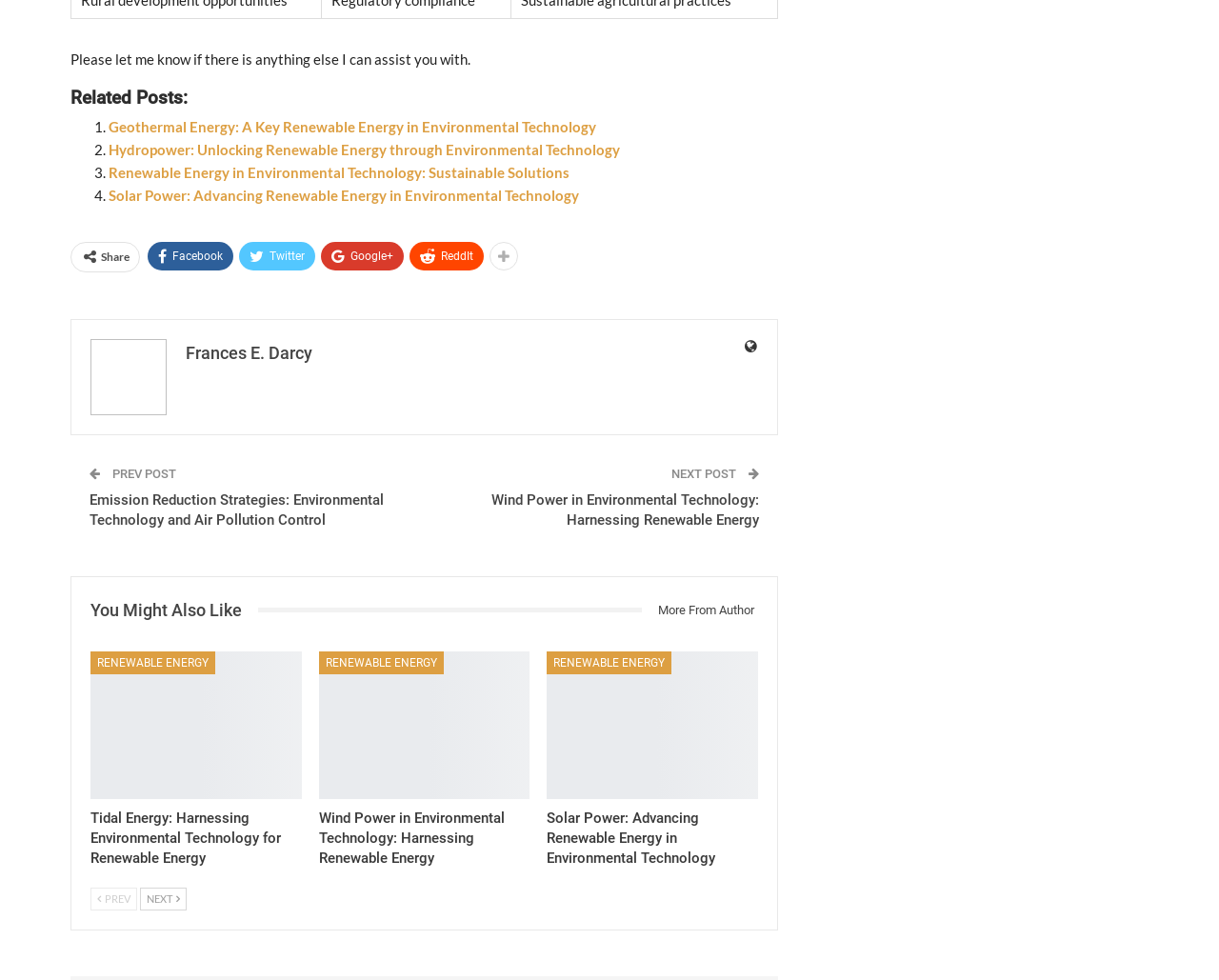With reference to the screenshot, provide a detailed response to the question below:
What is the category of the current post?

I found the category by looking at the link elements with the text 'RENEWABLE ENERGY' which are located at the bottom of the page, which are likely to be the categories of the current post.